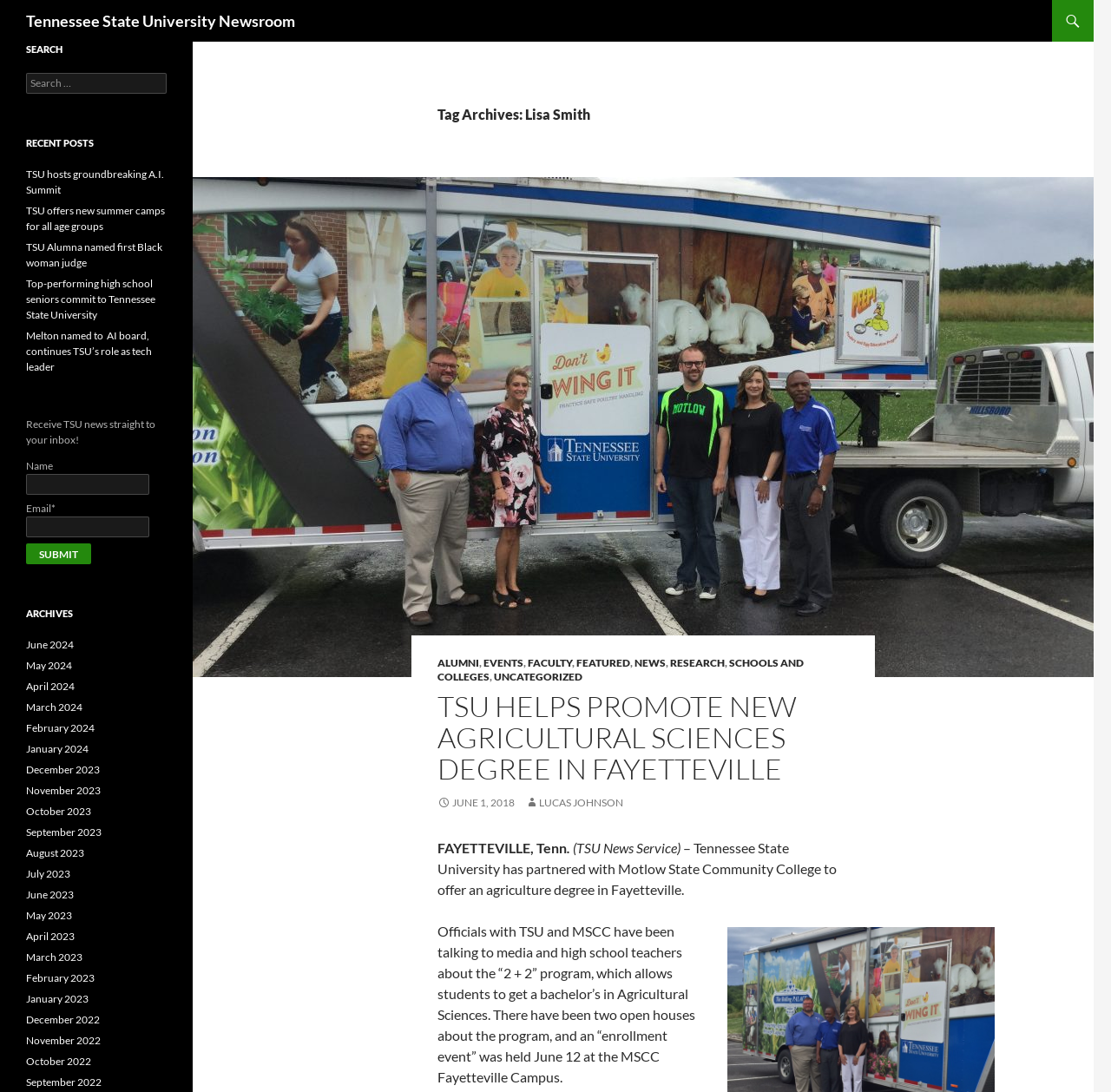What are the categories of news articles?
Look at the image and provide a detailed response to the question.

I found this answer by looking at the links under the heading 'Tag Archives: Lisa Smith', which seem to be categories of news articles, such as ALUMNI, EVENTS, FACULTY, and so on.